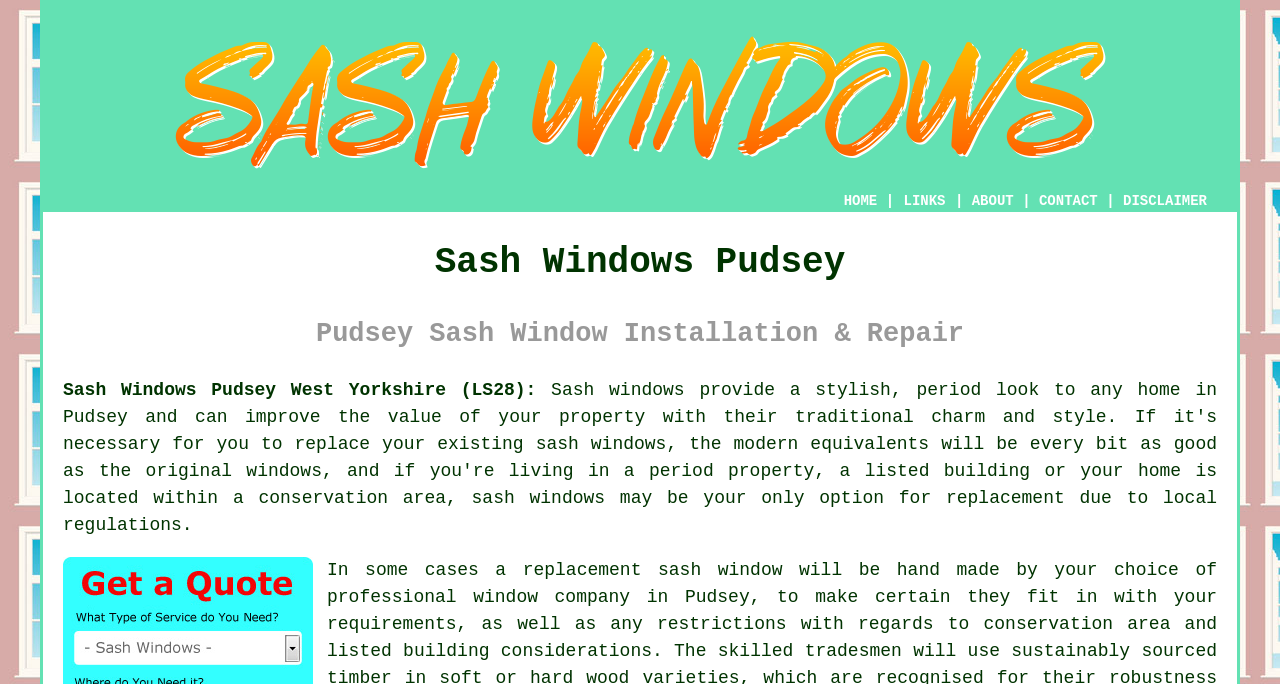Respond with a single word or short phrase to the following question: 
How many navigation links are present?

5